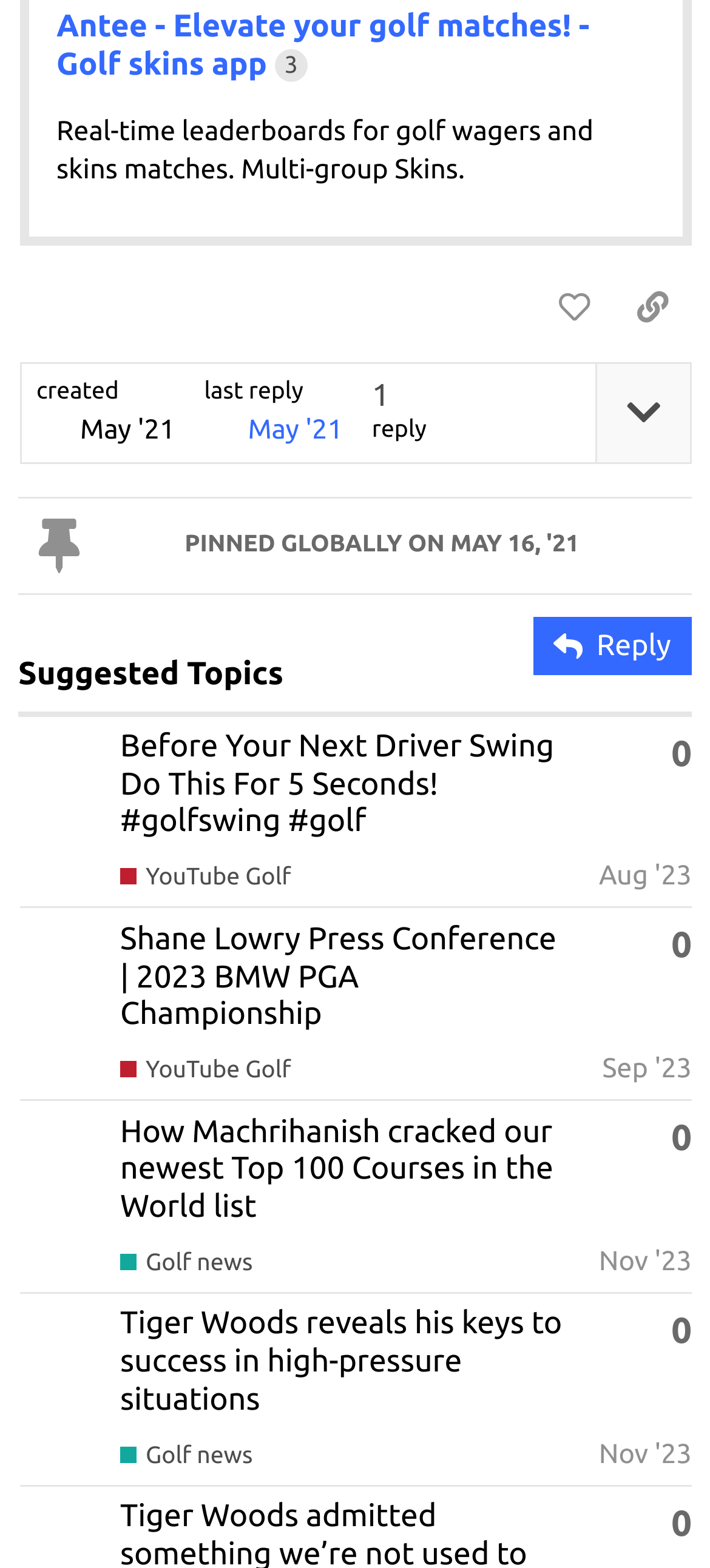Please identify the bounding box coordinates of the clickable area that will allow you to execute the instruction: "View the topic 'Stimpmeter Before Your Next Driver Swing Do This For 5 Seconds! #golfswing #golf'".

[0.027, 0.455, 0.974, 0.579]